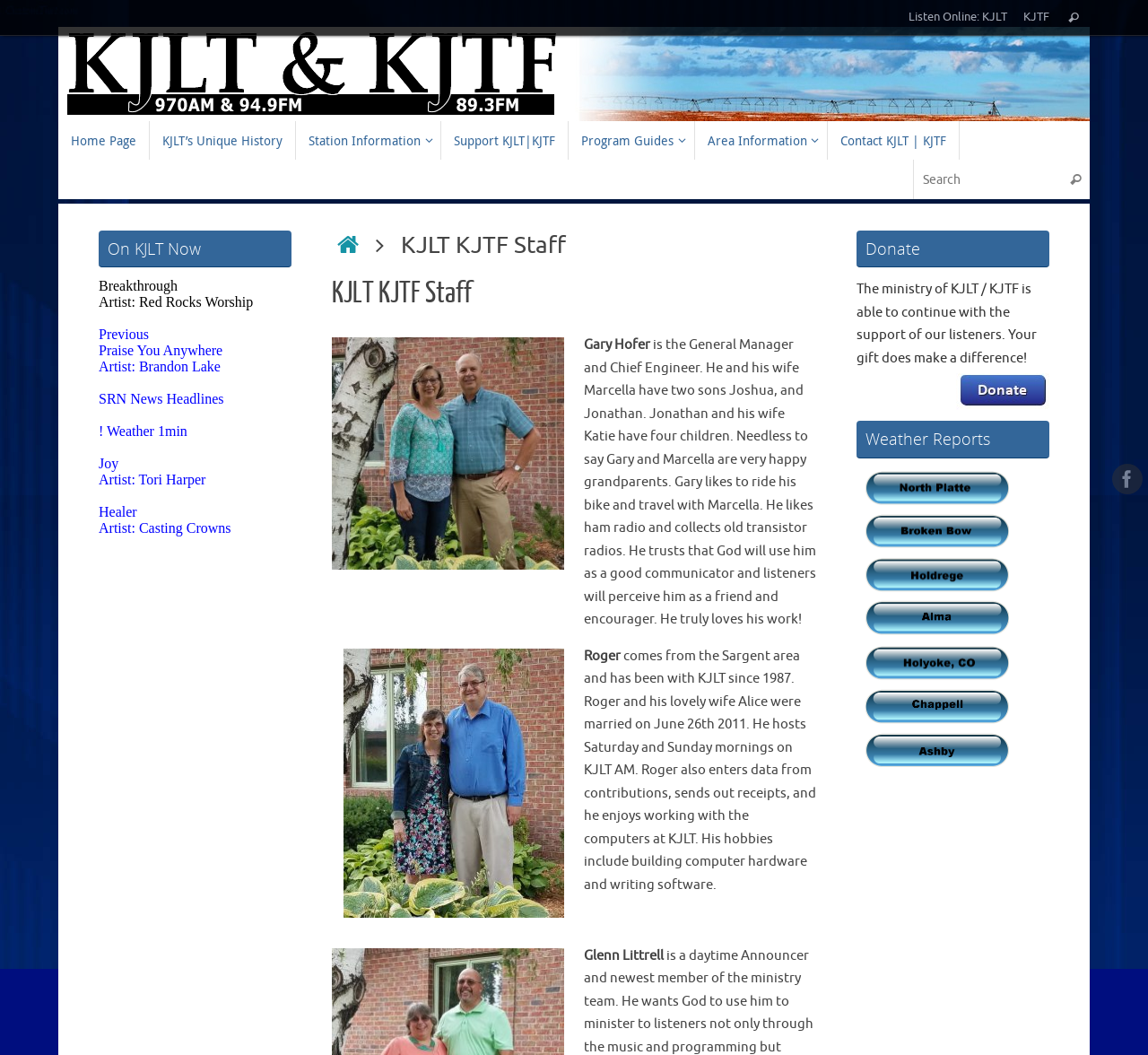Identify the coordinates of the bounding box for the element that must be clicked to accomplish the instruction: "Donate to KJLT / KJTF".

[0.833, 0.354, 0.914, 0.389]